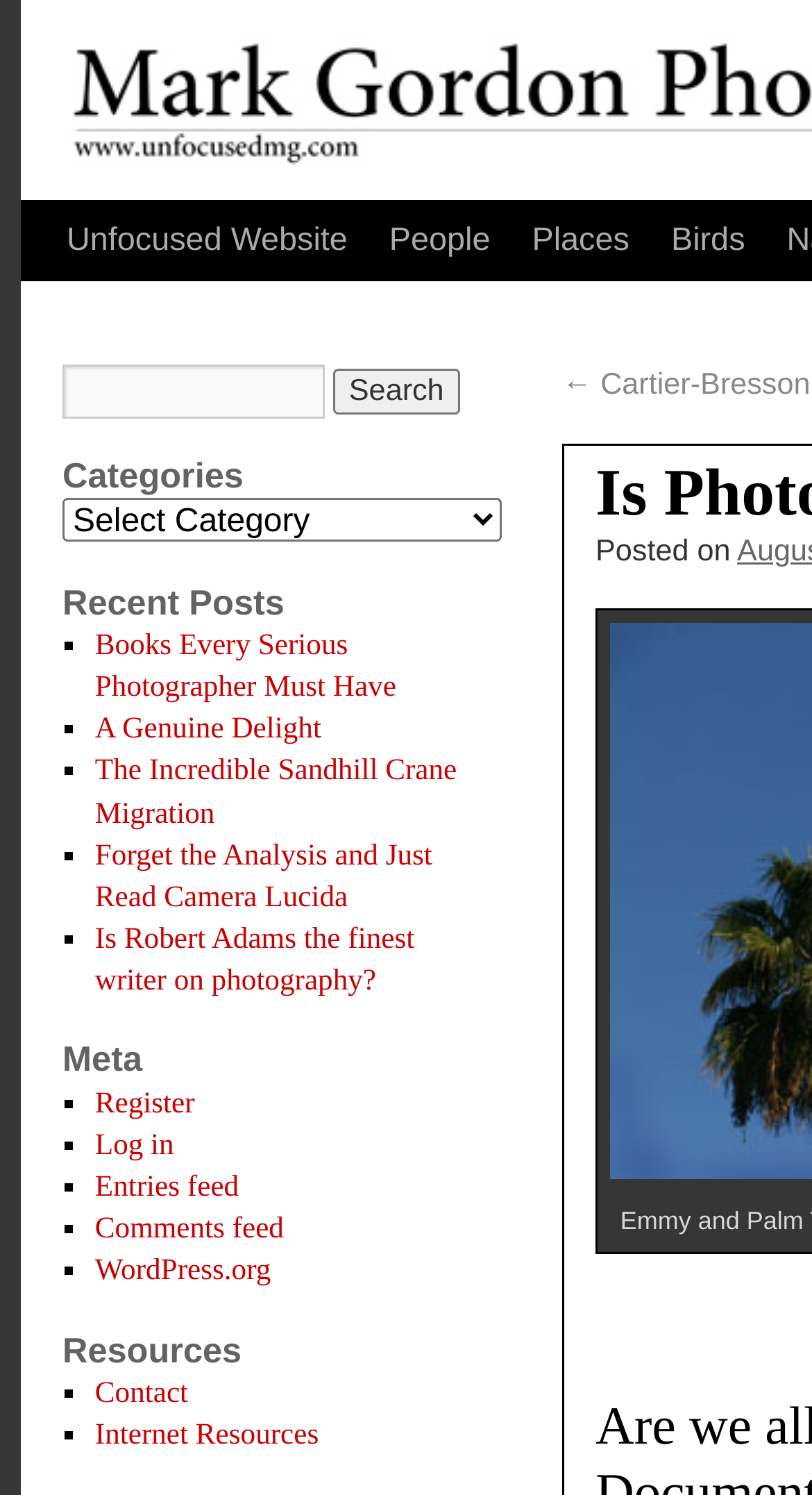Identify the coordinates of the bounding box for the element that must be clicked to accomplish the instruction: "Follow on Facebook".

None